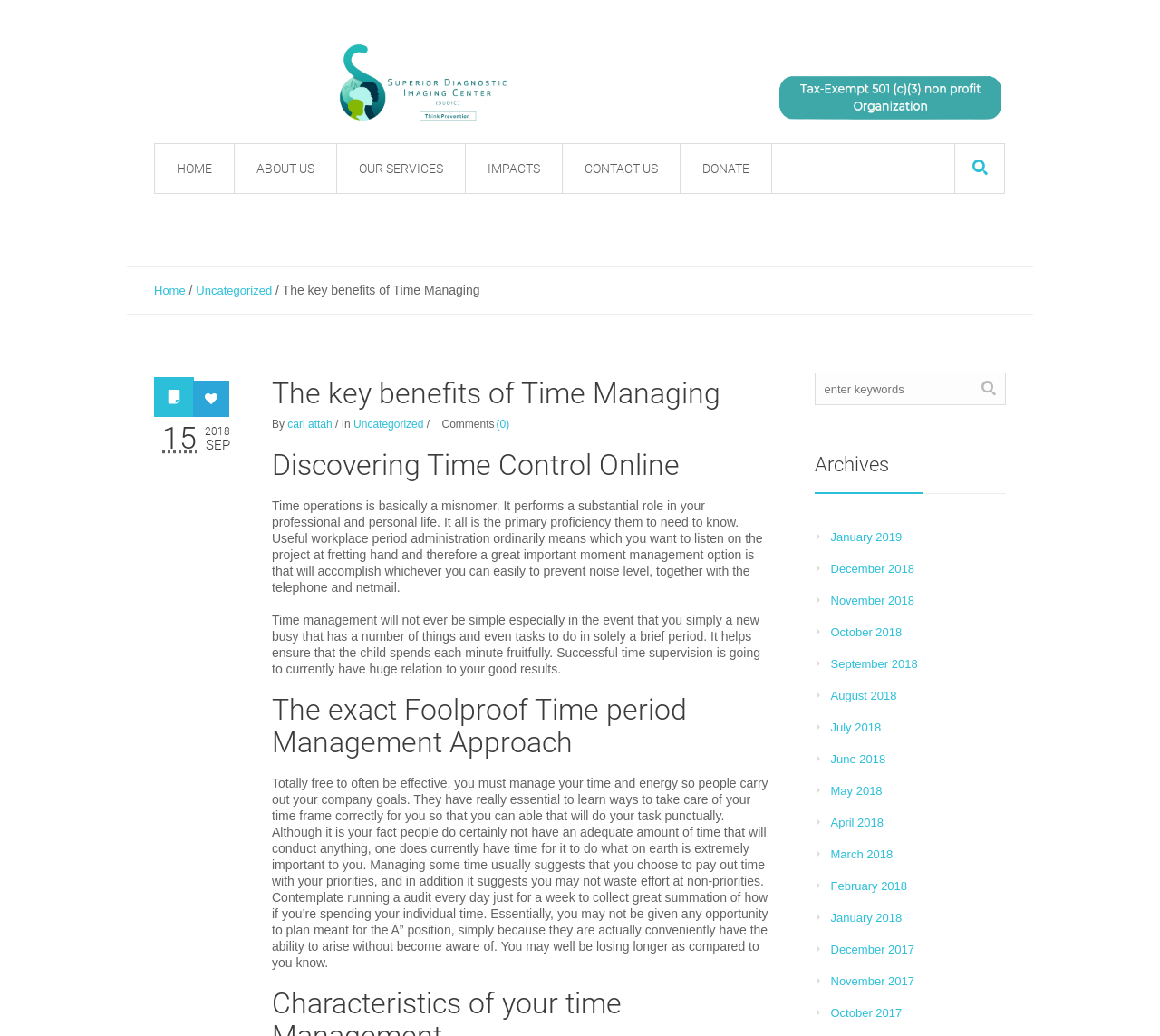Please identify the bounding box coordinates of where to click in order to follow the instruction: "Contact us".

None